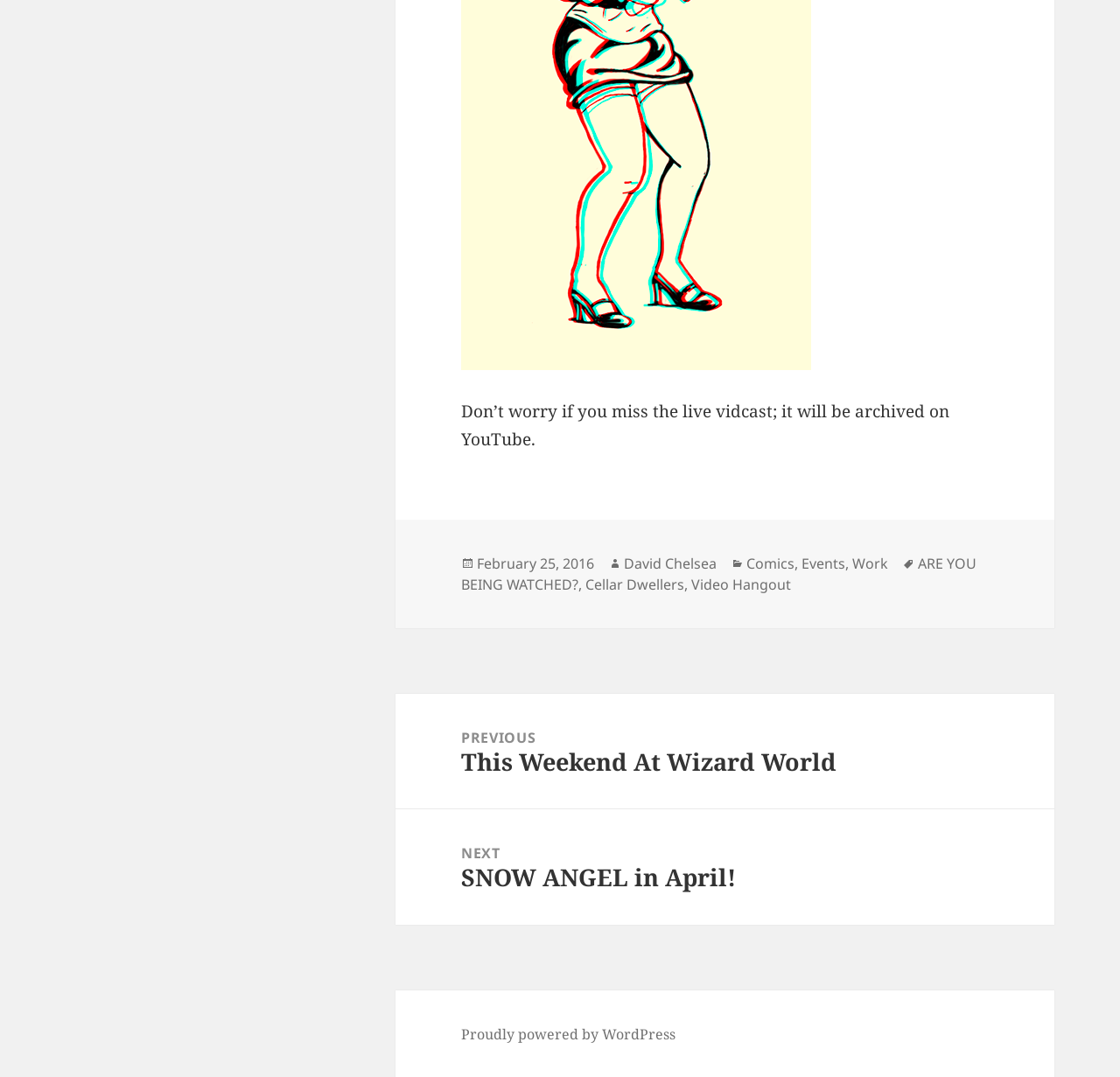Pinpoint the bounding box coordinates of the element that must be clicked to accomplish the following instruction: "Explore the Comics category". The coordinates should be in the format of four float numbers between 0 and 1, i.e., [left, top, right, bottom].

[0.666, 0.514, 0.709, 0.533]